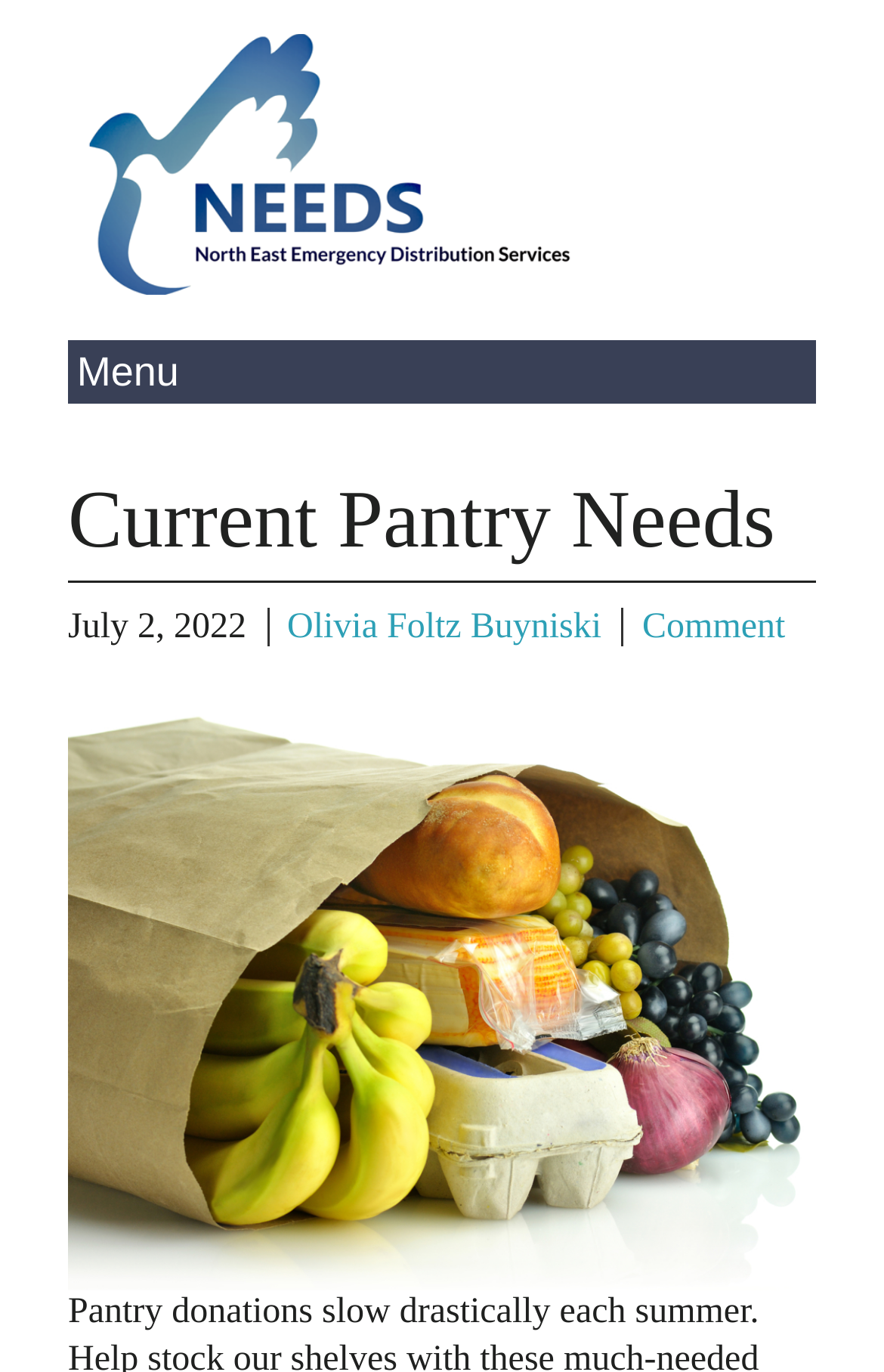How many links are present below the heading?
Based on the screenshot, give a detailed explanation to answer the question.

I counted the links present below the heading 'Current Pantry Needs' and found three links: 'Olivia Foltz Buyniski', 'Comment', and another link above them which doesn't have any text.